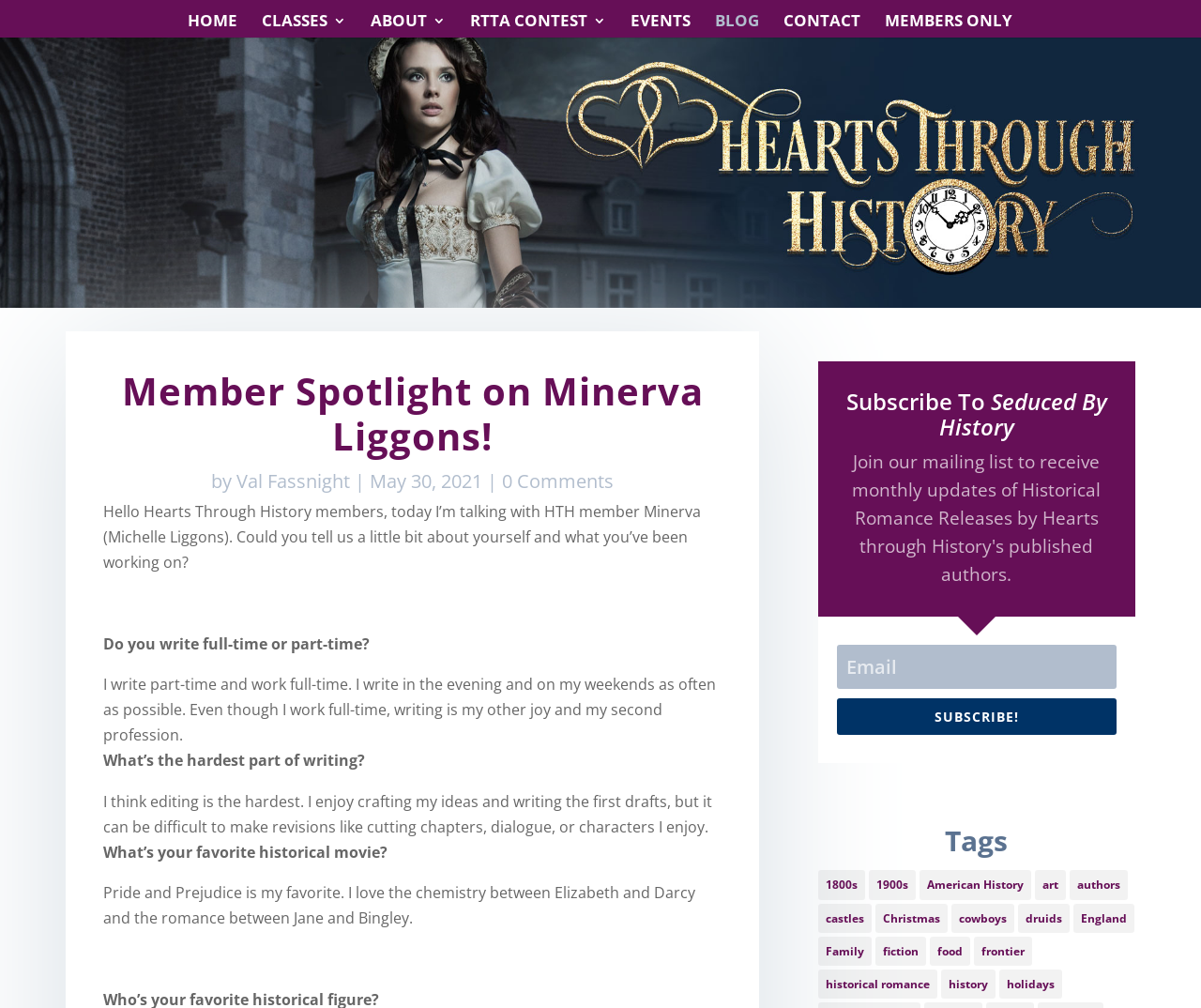Find the bounding box coordinates of the clickable region needed to perform the following instruction: "Click on the 'HOME' link". The coordinates should be provided as four float numbers between 0 and 1, i.e., [left, top, right, bottom].

[0.156, 0.014, 0.197, 0.037]